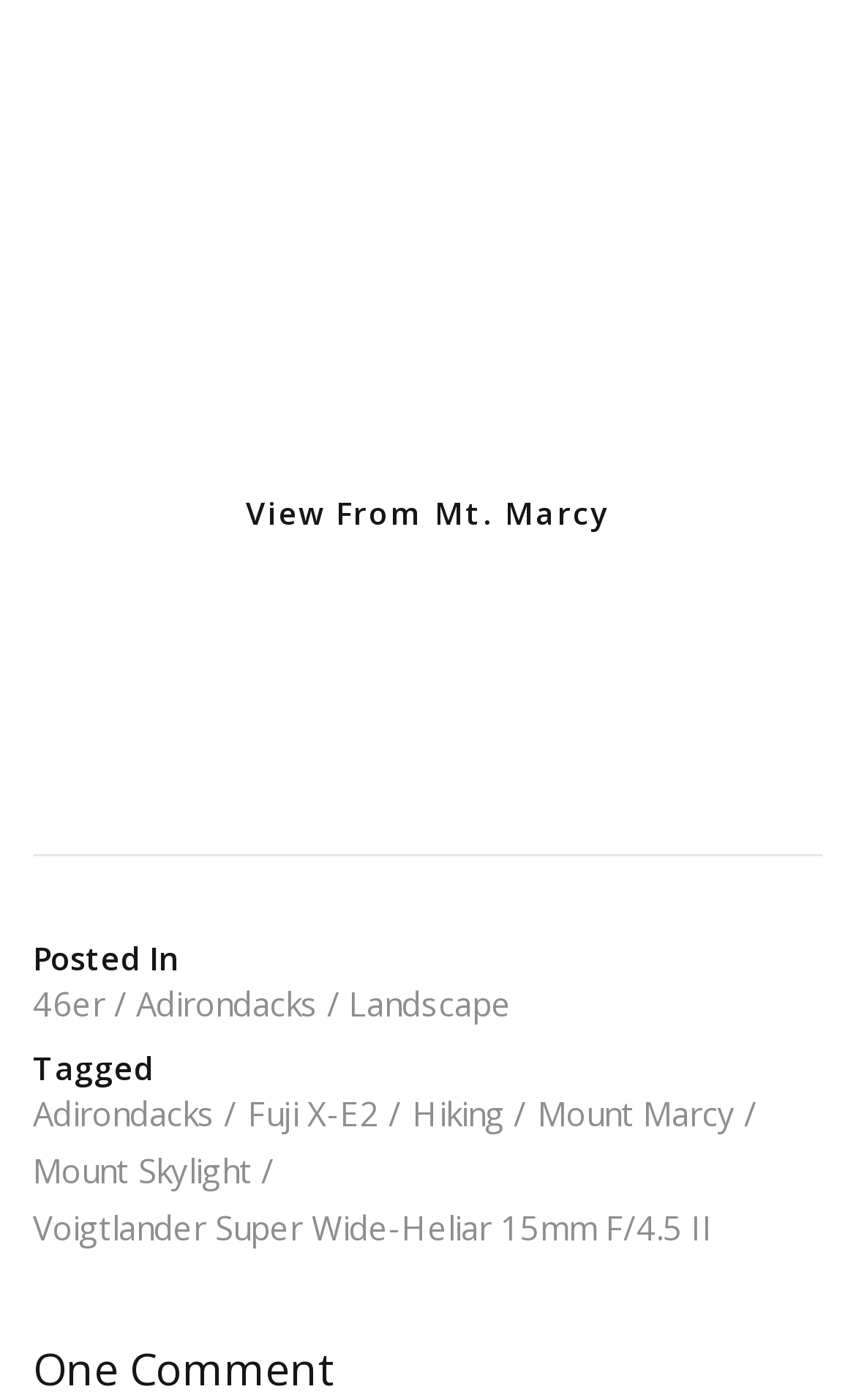Can you find the bounding box coordinates of the area I should click to execute the following instruction: "Visit the 46er page"?

[0.038, 0.698, 0.149, 0.738]